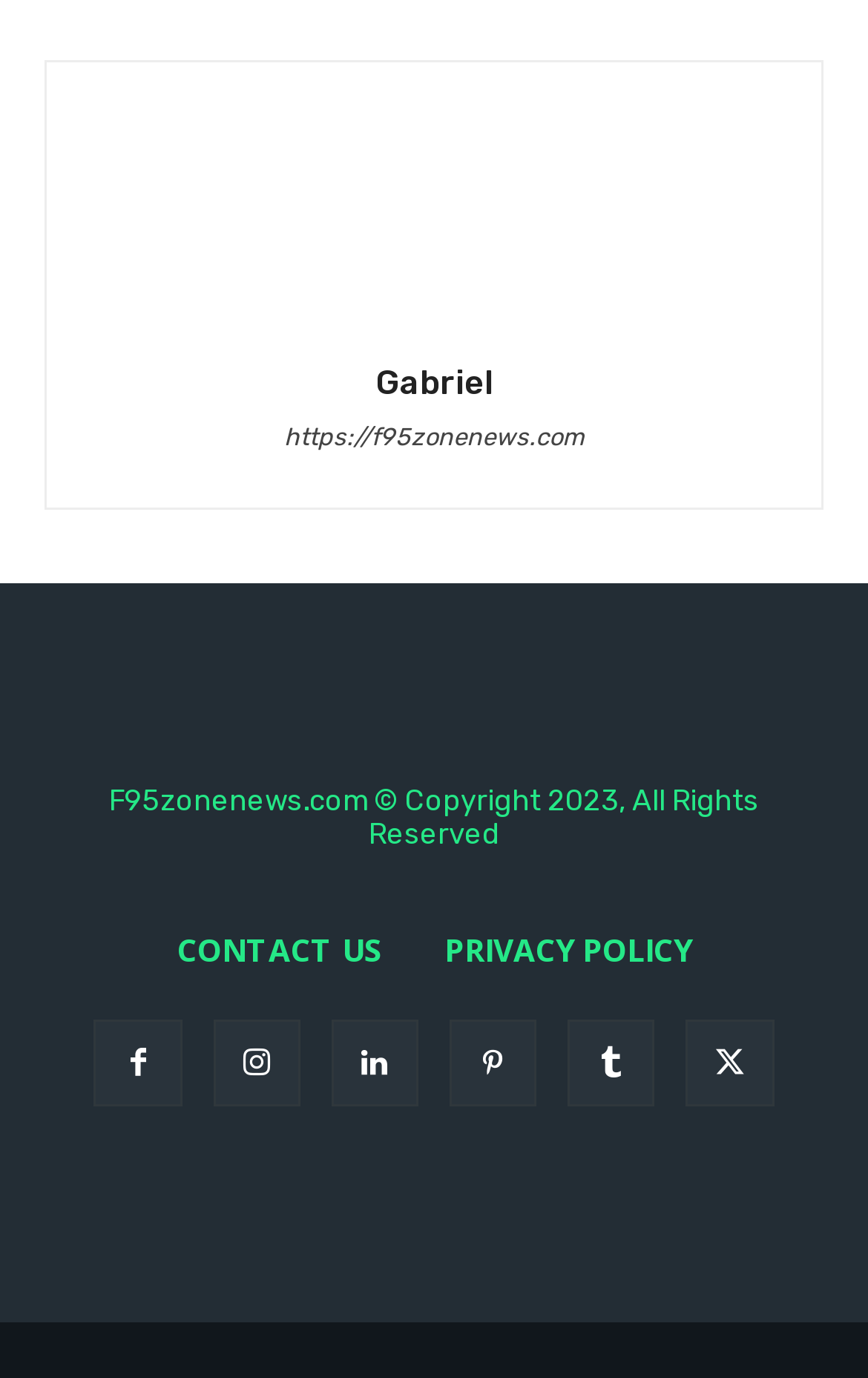How many social media links are present?
Look at the screenshot and respond with one word or a short phrase.

6